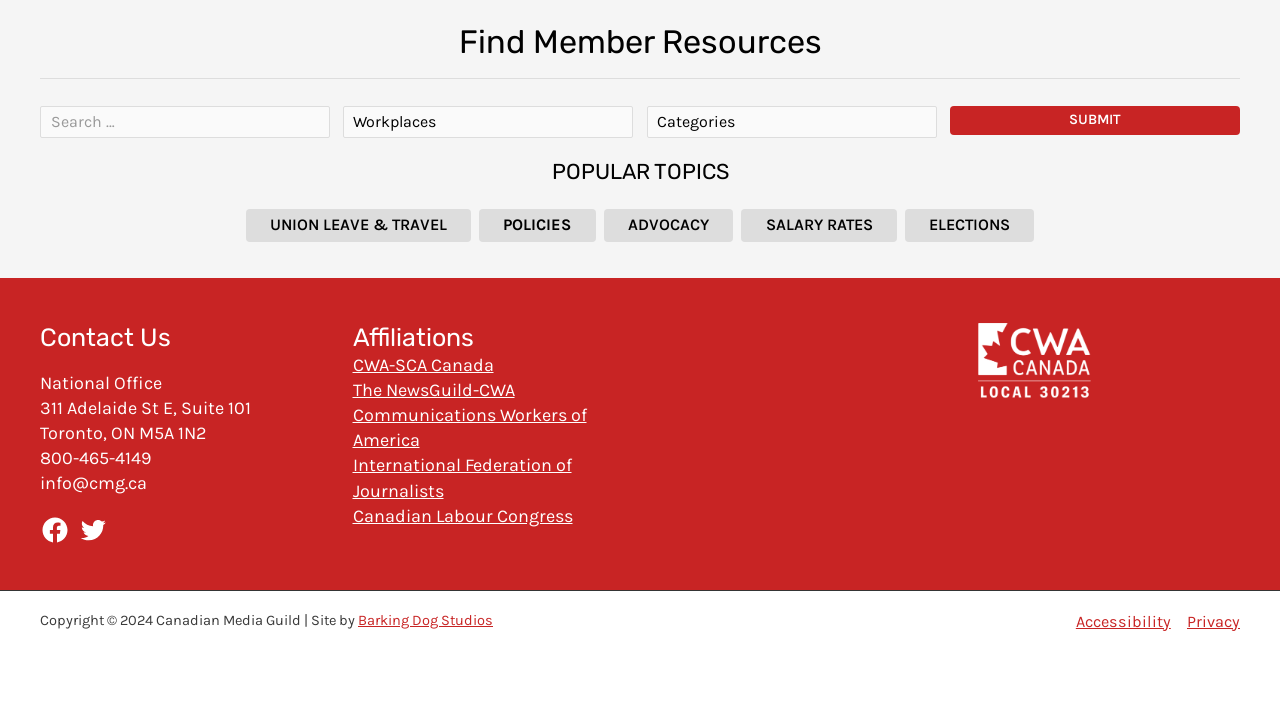Determine the bounding box coordinates for the region that must be clicked to execute the following instruction: "Read about union leave and travel".

[0.192, 0.294, 0.368, 0.34]